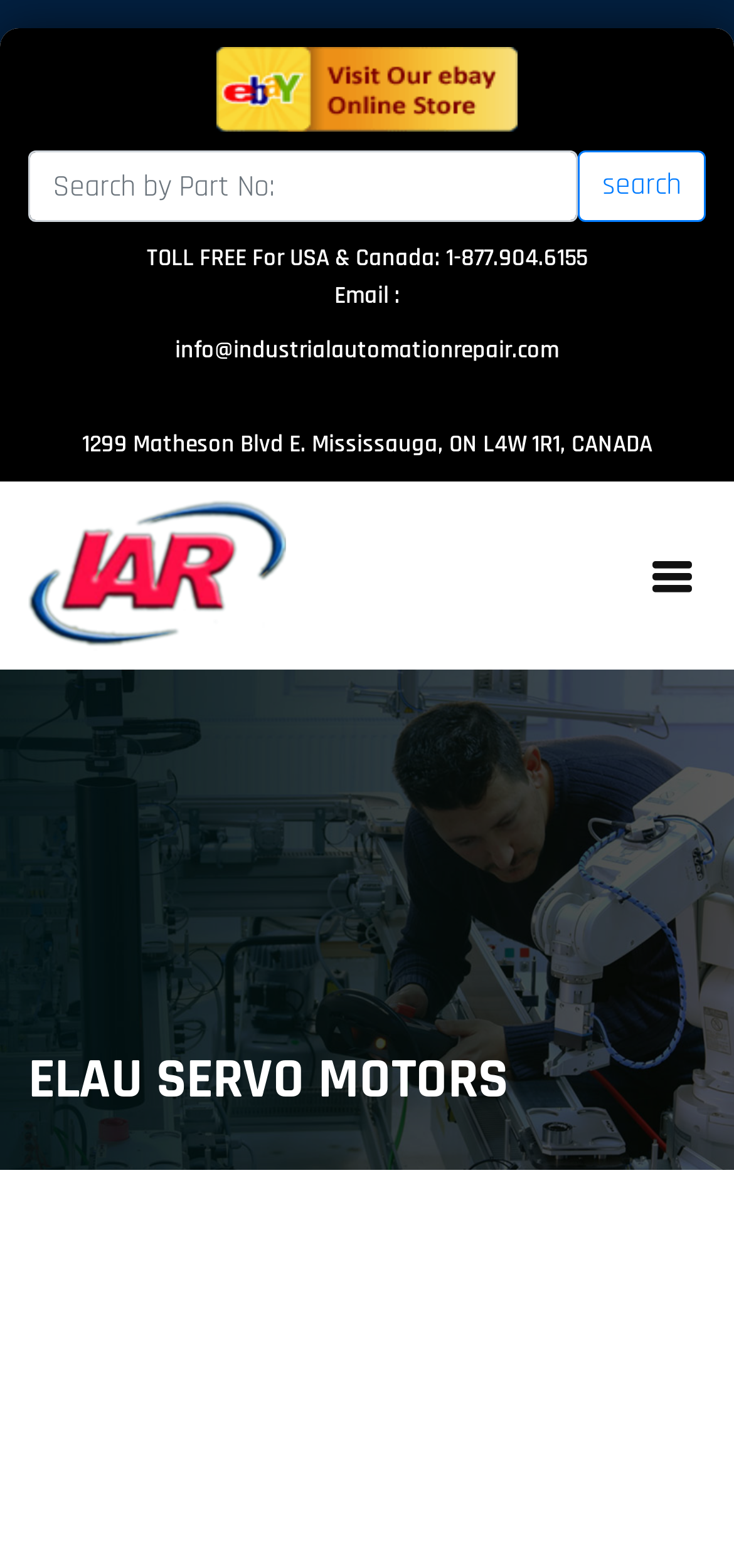Identify the bounding box of the UI element described as follows: "search". Provide the coordinates as four float numbers in the range of 0 to 1 [left, top, right, bottom].

[0.787, 0.096, 0.962, 0.142]